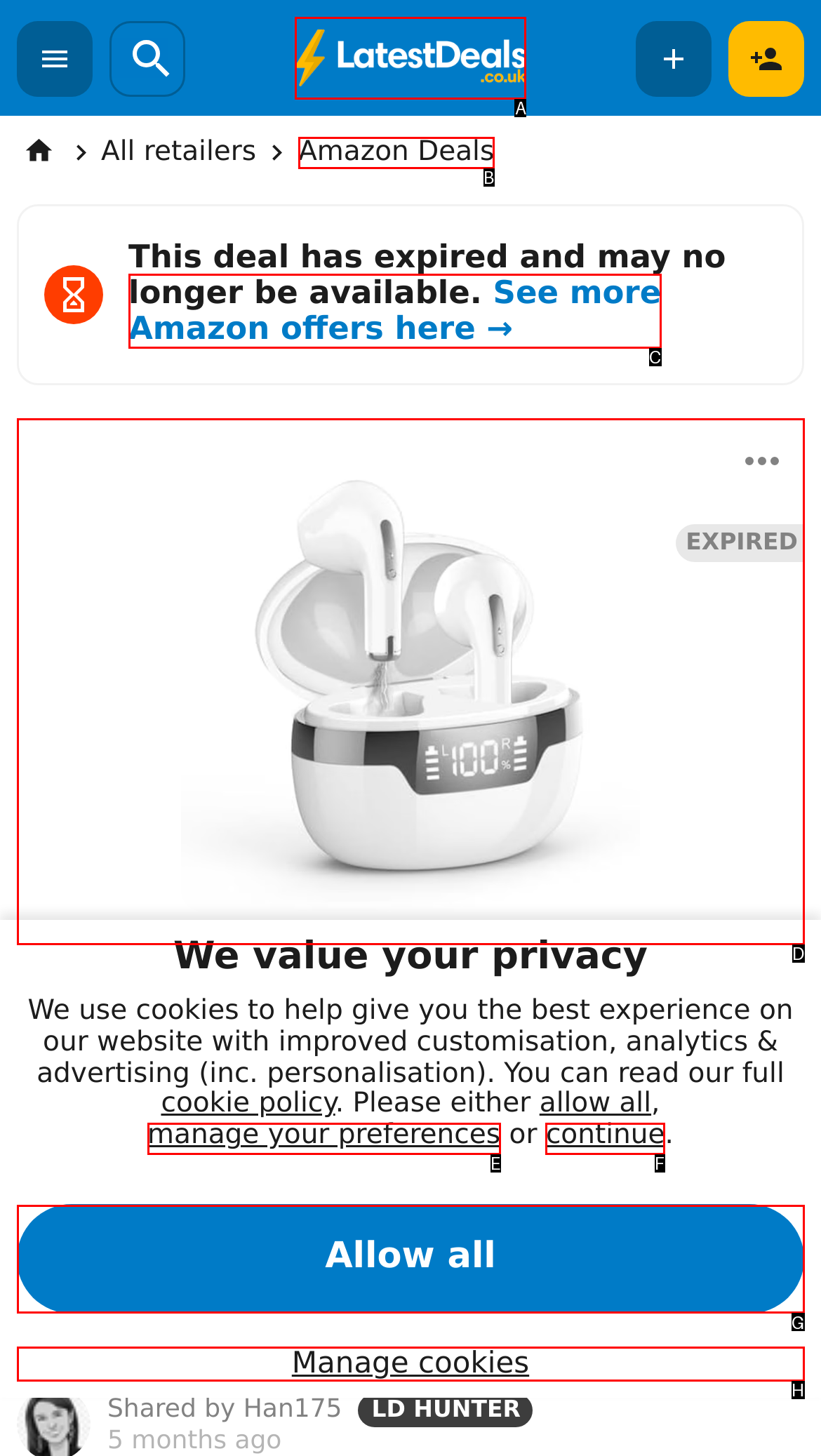Determine the letter of the UI element that will complete the task: search for something
Reply with the corresponding letter.

None